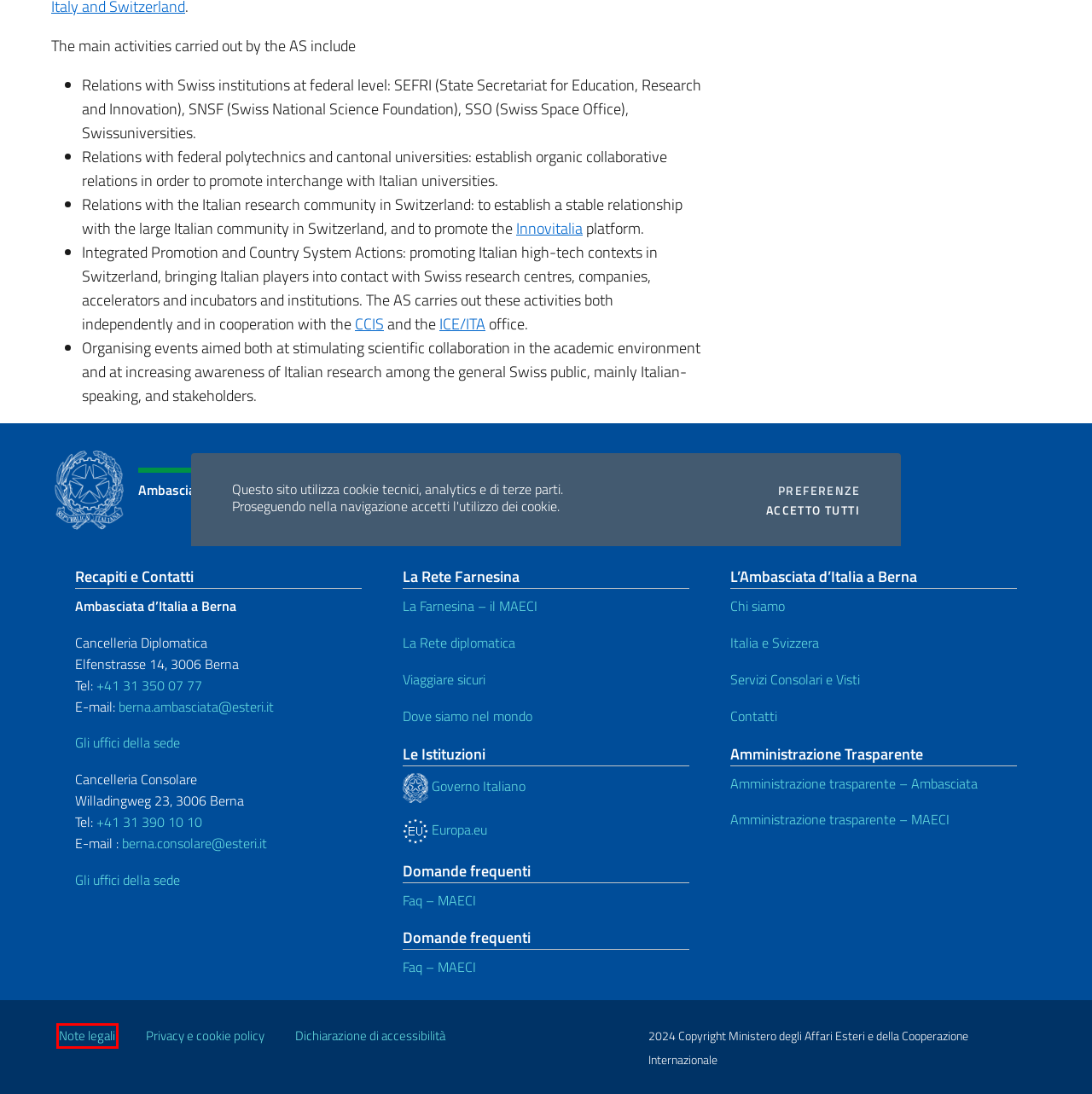You have a screenshot of a webpage with a red bounding box around an element. Identify the webpage description that best fits the new page that appears after clicking the selected element in the red bounding box. Here are the candidates:
A. Note legali – Ministero degli Affari Esteri e della Cooperazione Internazionale
B. Rete diplomatica – Ministero degli Affari Esteri e della Cooperazione Internazionale
C. Language selection | European Union
D. Camera di Commercio Italiana per la Svizzera
E. Privacy e cookie policy – Ministero degli Affari Esteri e della Cooperazione Internazionale
F. Amministrazione trasparente – Ministero degli Affari Esteri e della Cooperazione Internazionale
G. AGID Form | Home
H. Domande Frequenti – Ministero degli Affari Esteri e della Cooperazione Internazionale

A